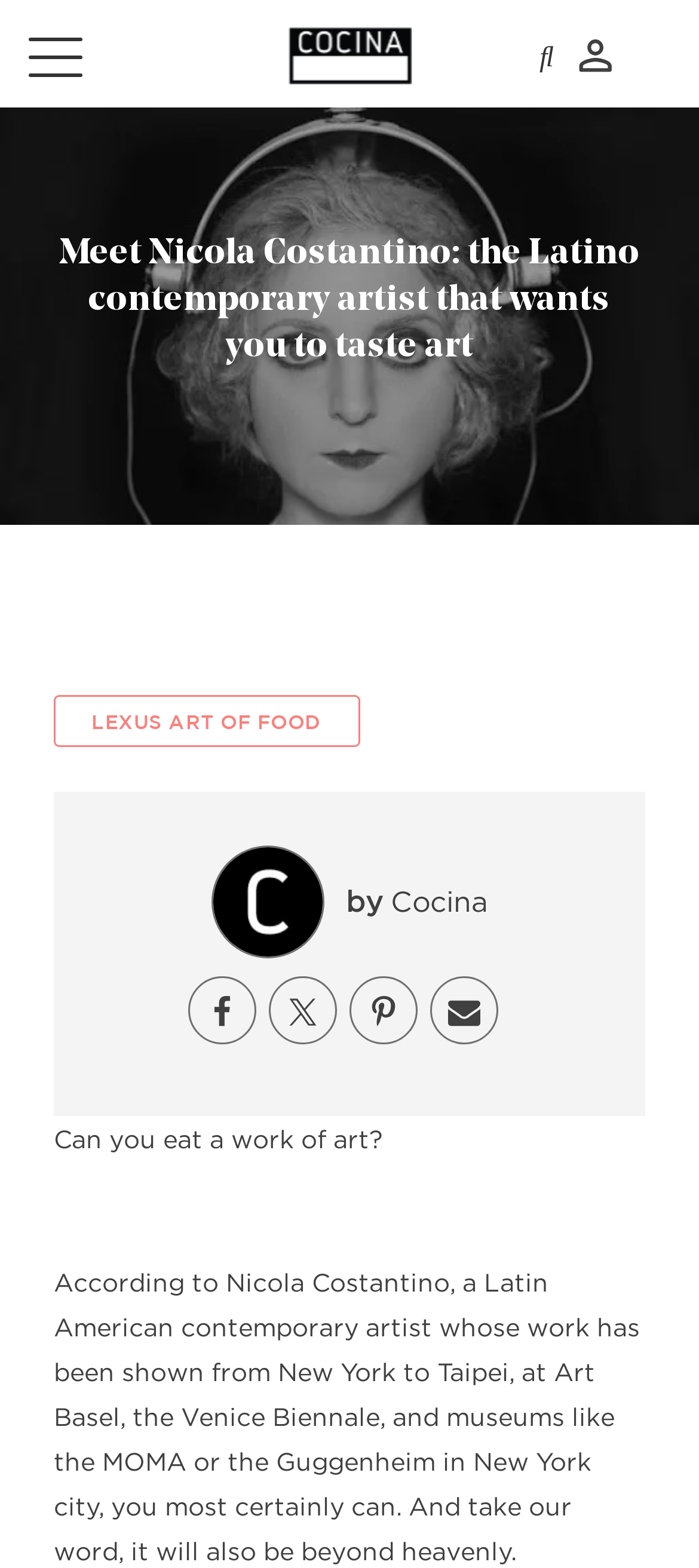Find the bounding box coordinates for the element described here: "Tweet".

[0.385, 0.623, 0.482, 0.666]